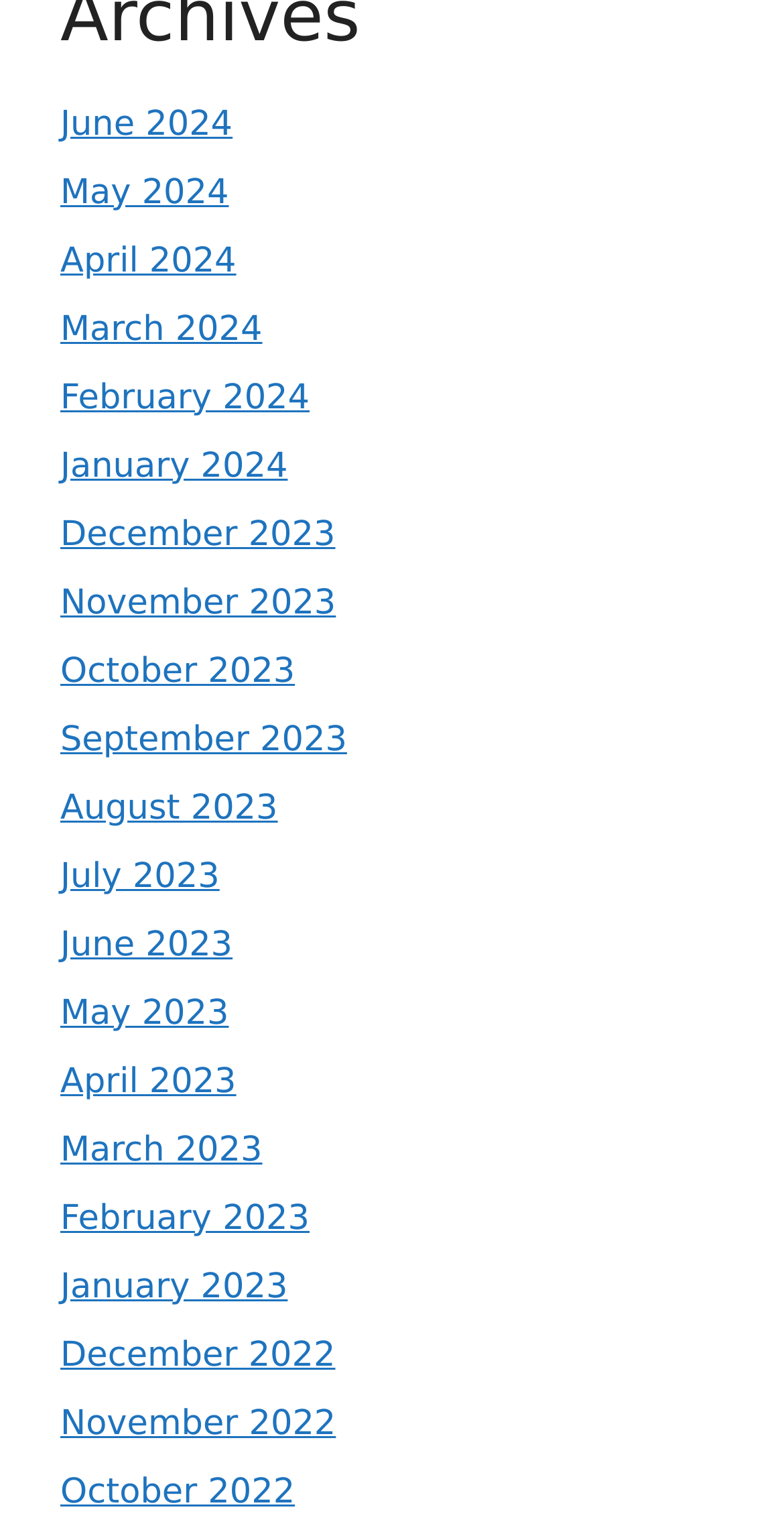What is the position of the 'July 2023' link?
Kindly answer the question with as much detail as you can.

By comparing the y1 and y2 coordinates of the links, I found that the 'July 2023' link has a smaller y1 and y2 value than the 'June 2023' link, which means it is positioned above 'June 2023'.